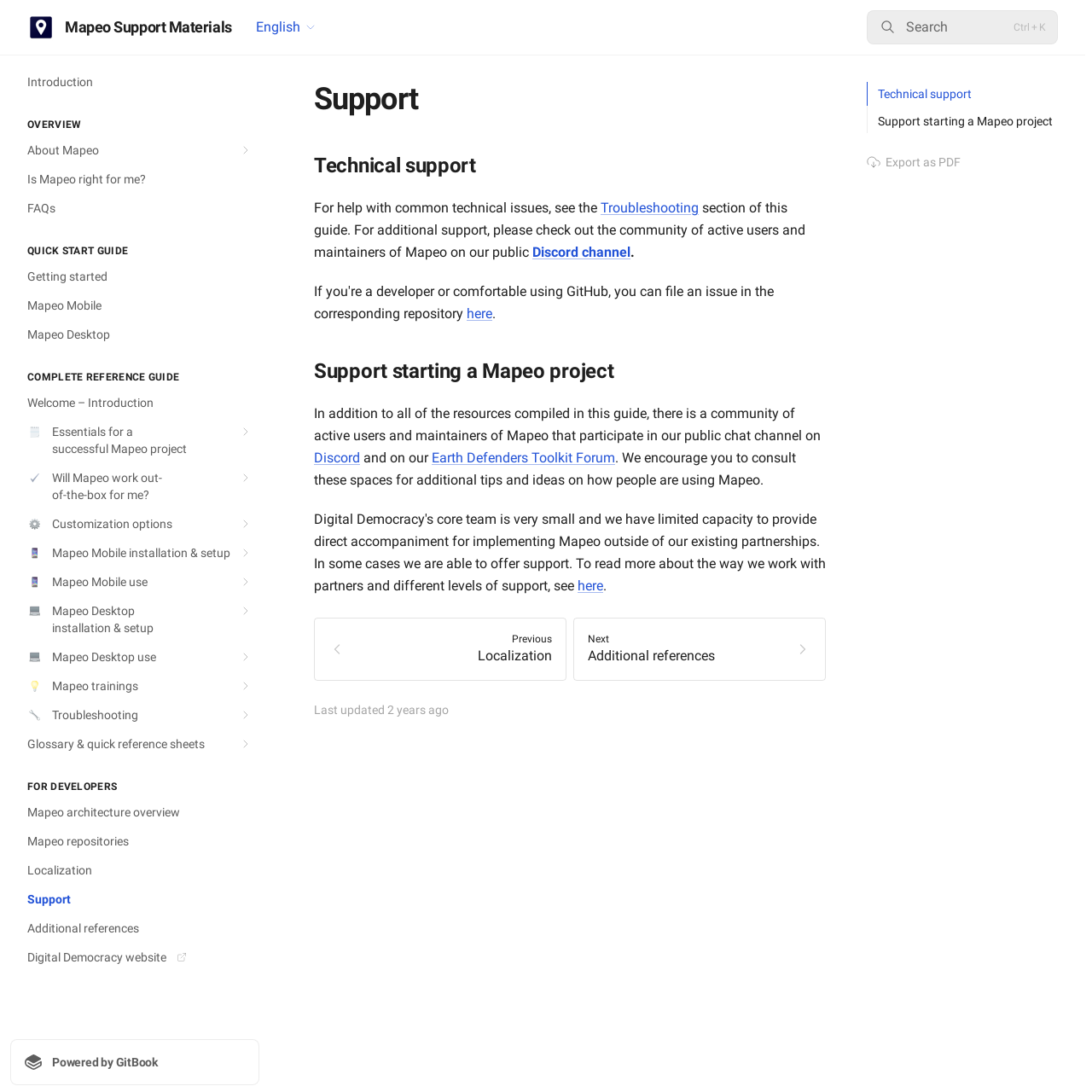Based on the element description, predict the bounding box coordinates (top-left x, top-left y, bottom-right x, bottom-right y) for the UI element in the screenshot: aria-label="Direct link to heading"

[0.269, 0.139, 0.291, 0.165]